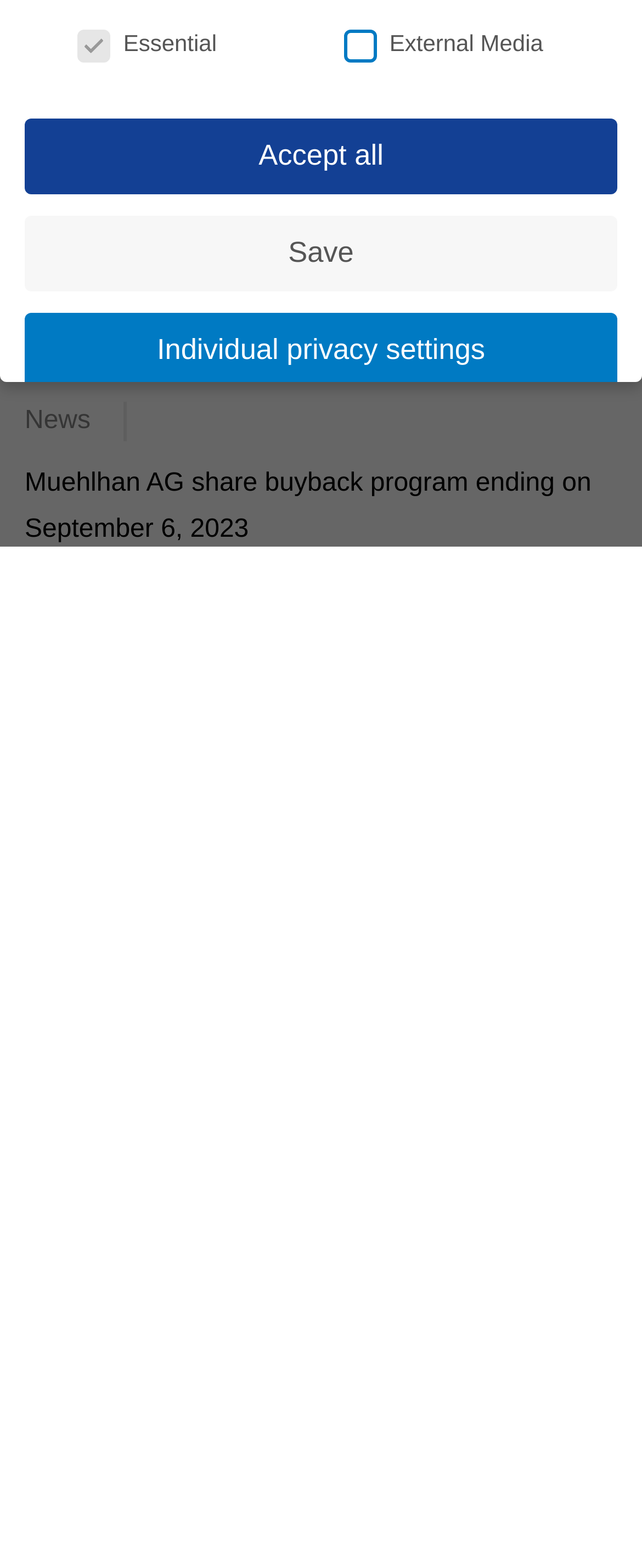Extract the bounding box coordinates for the UI element described by the text: "powered by Borlabs Cookie". The coordinates should be in the form of [left, top, right, bottom] with values between 0 and 1.

[0.038, 0.964, 0.416, 0.977]